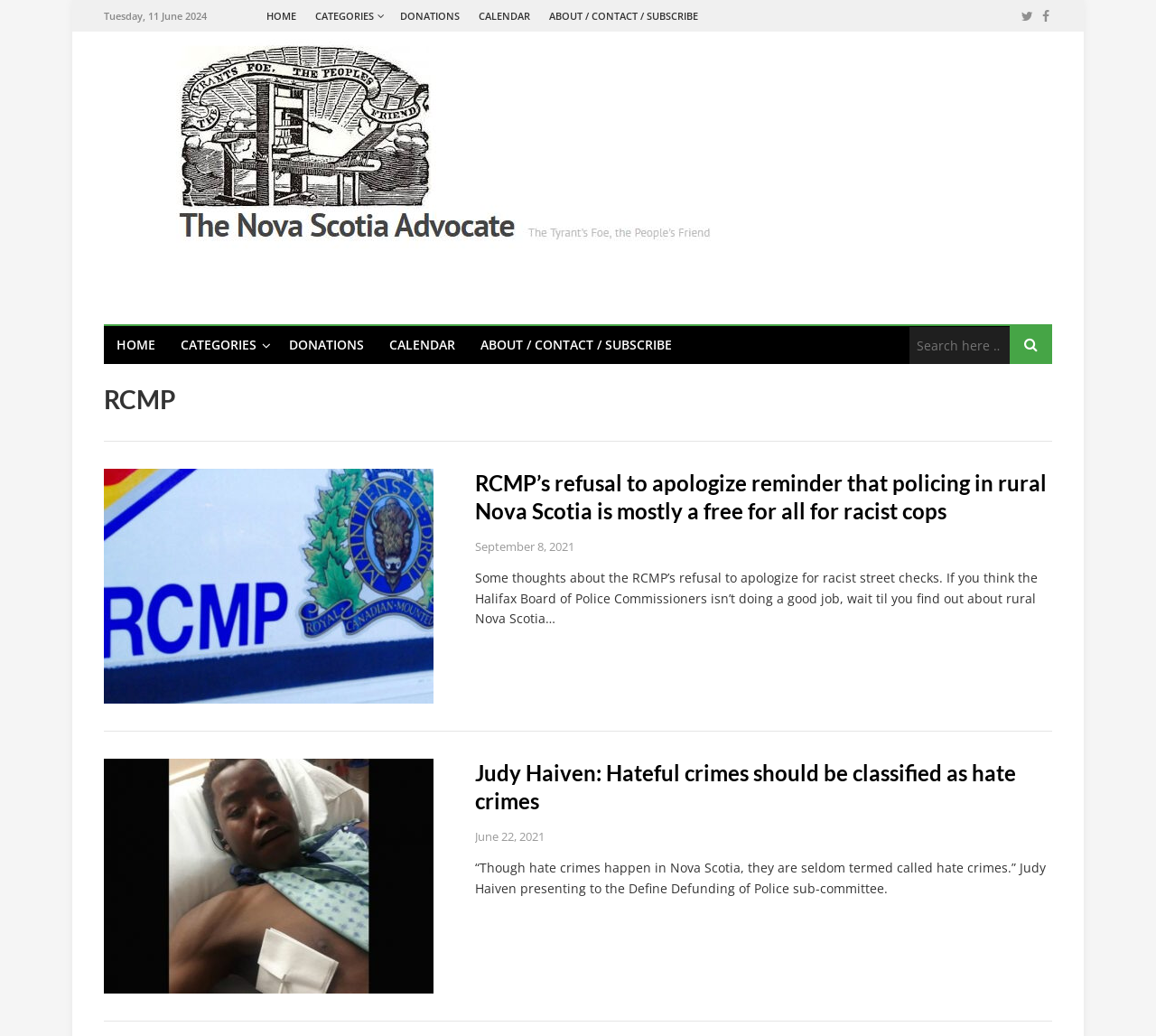Give a one-word or one-phrase response to the question:
How many main categories are listed at the top of the page?

5